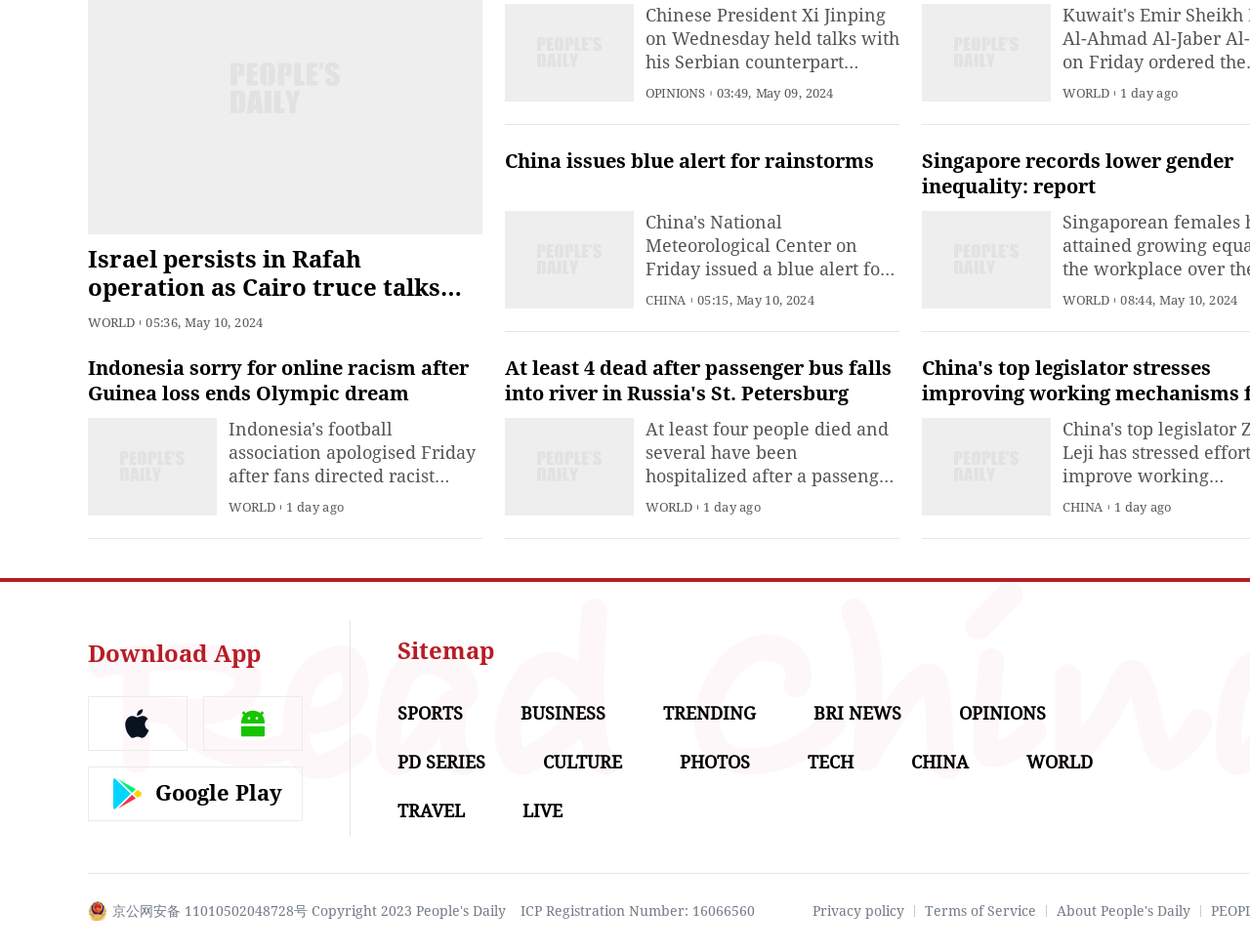Given the webpage screenshot and the description, determine the bounding box coordinates (top-left x, top-left y, bottom-right x, bottom-right y) that define the location of the UI element matching this description: Library News

None